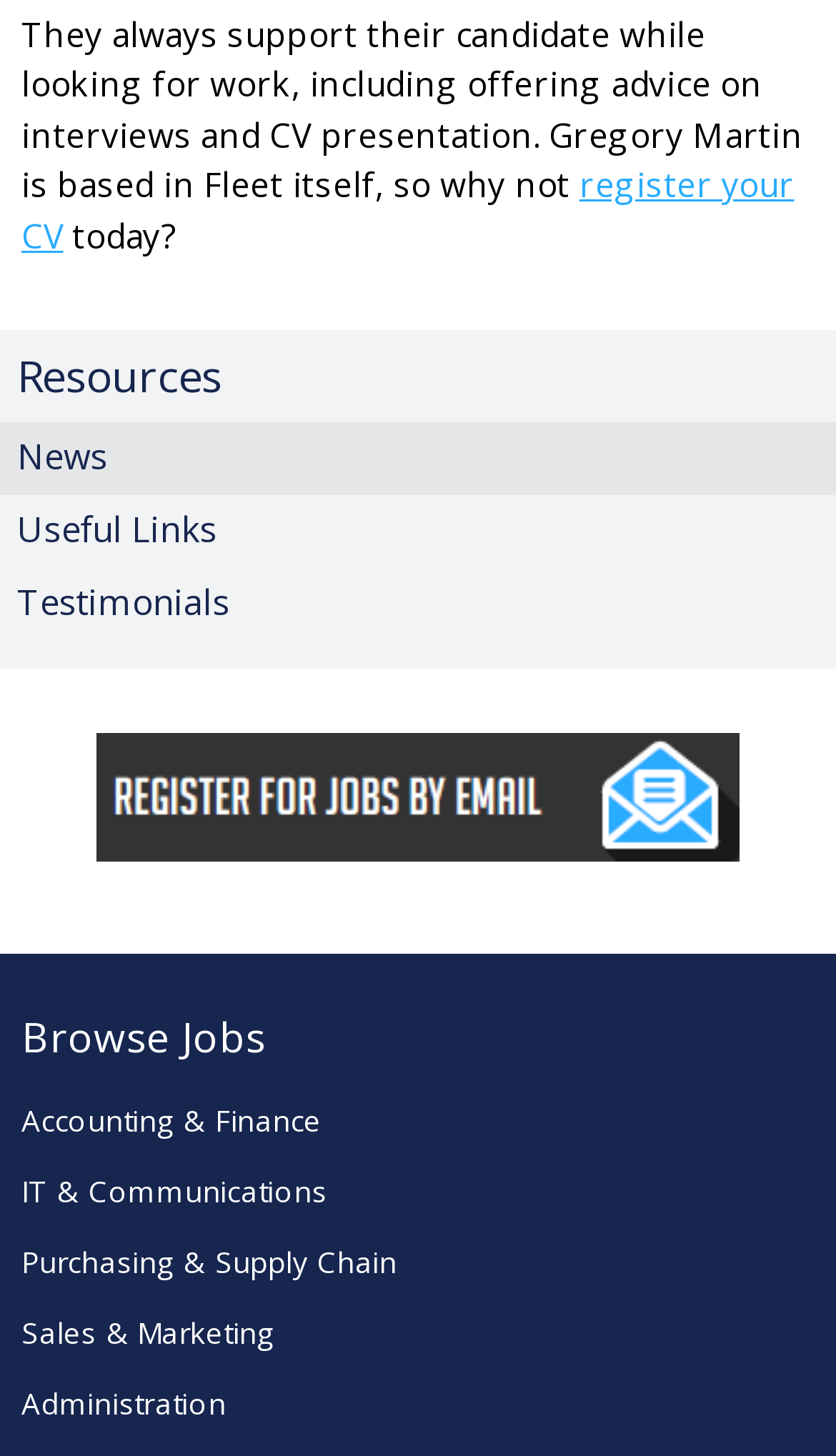Please find the bounding box coordinates of the element that you should click to achieve the following instruction: "read testimonials". The coordinates should be presented as four float numbers between 0 and 1: [left, top, right, bottom].

[0.0, 0.391, 1.0, 0.441]